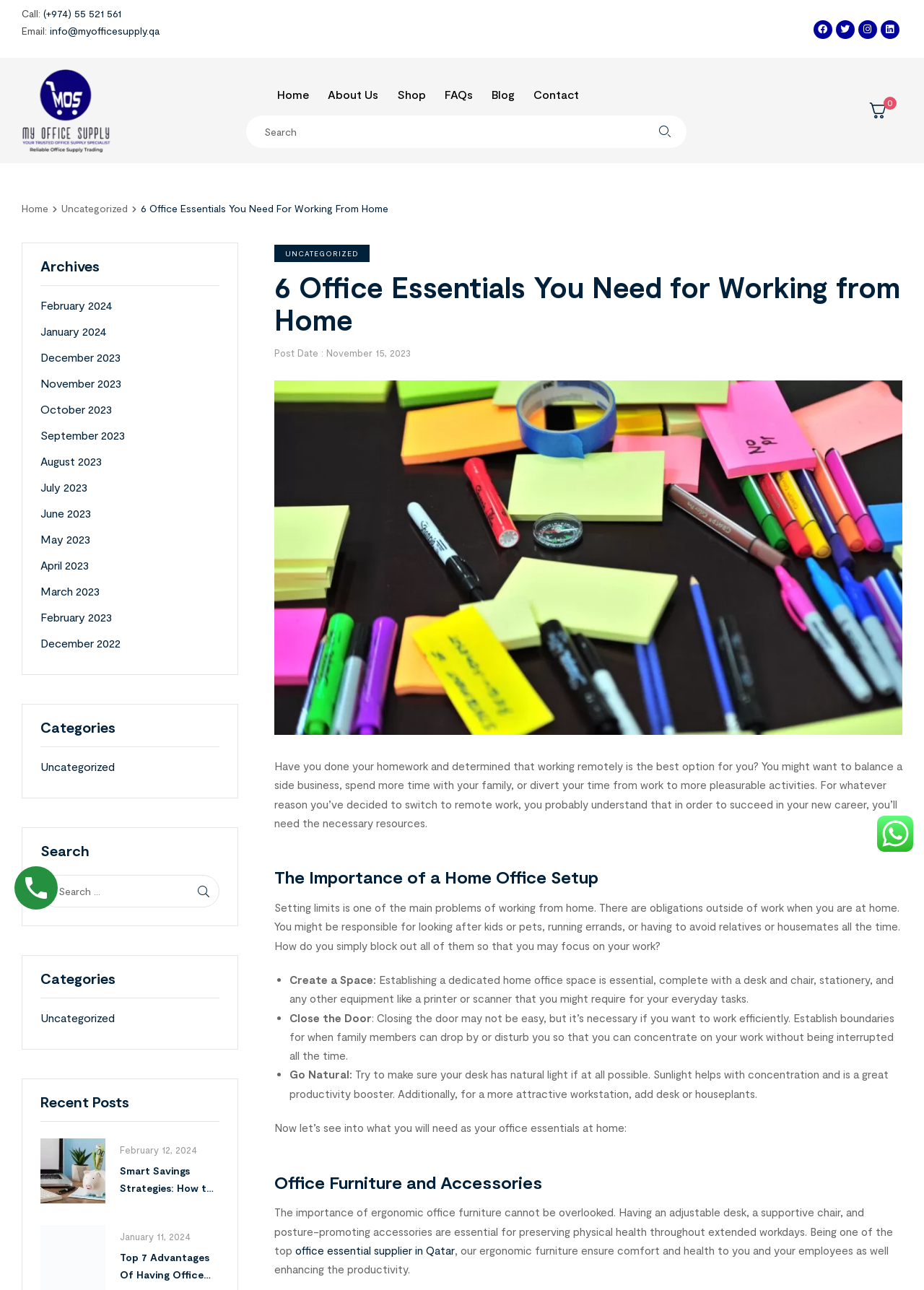Can you specify the bounding box coordinates of the area that needs to be clicked to fulfill the following instruction: "Search for something"?

[0.266, 0.089, 0.696, 0.115]